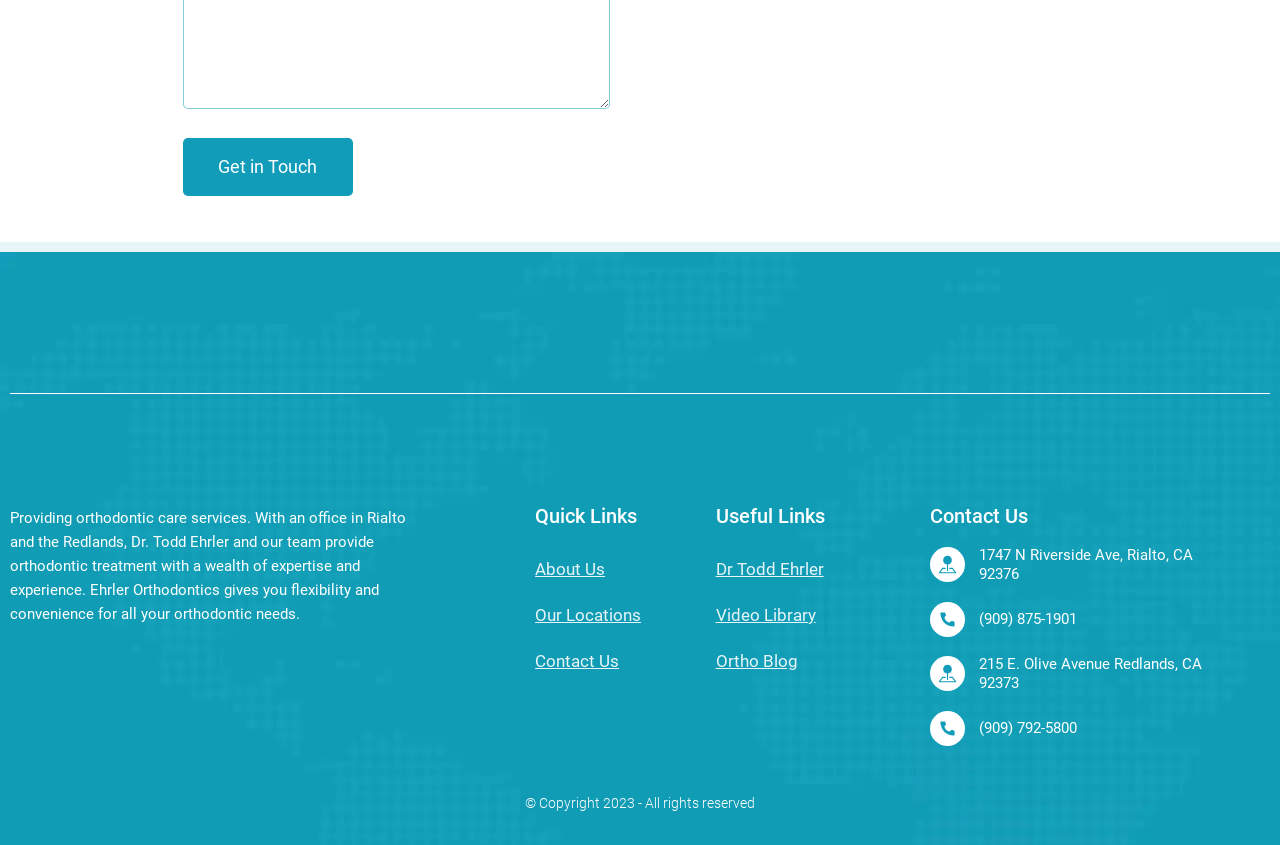Determine the bounding box coordinates in the format (top-left x, top-left y, bottom-right x, bottom-right y). Ensure all values are floating point numbers between 0 and 1. Identify the bounding box of the UI element described by: آژانس دیجیتال مارکتینگ

None